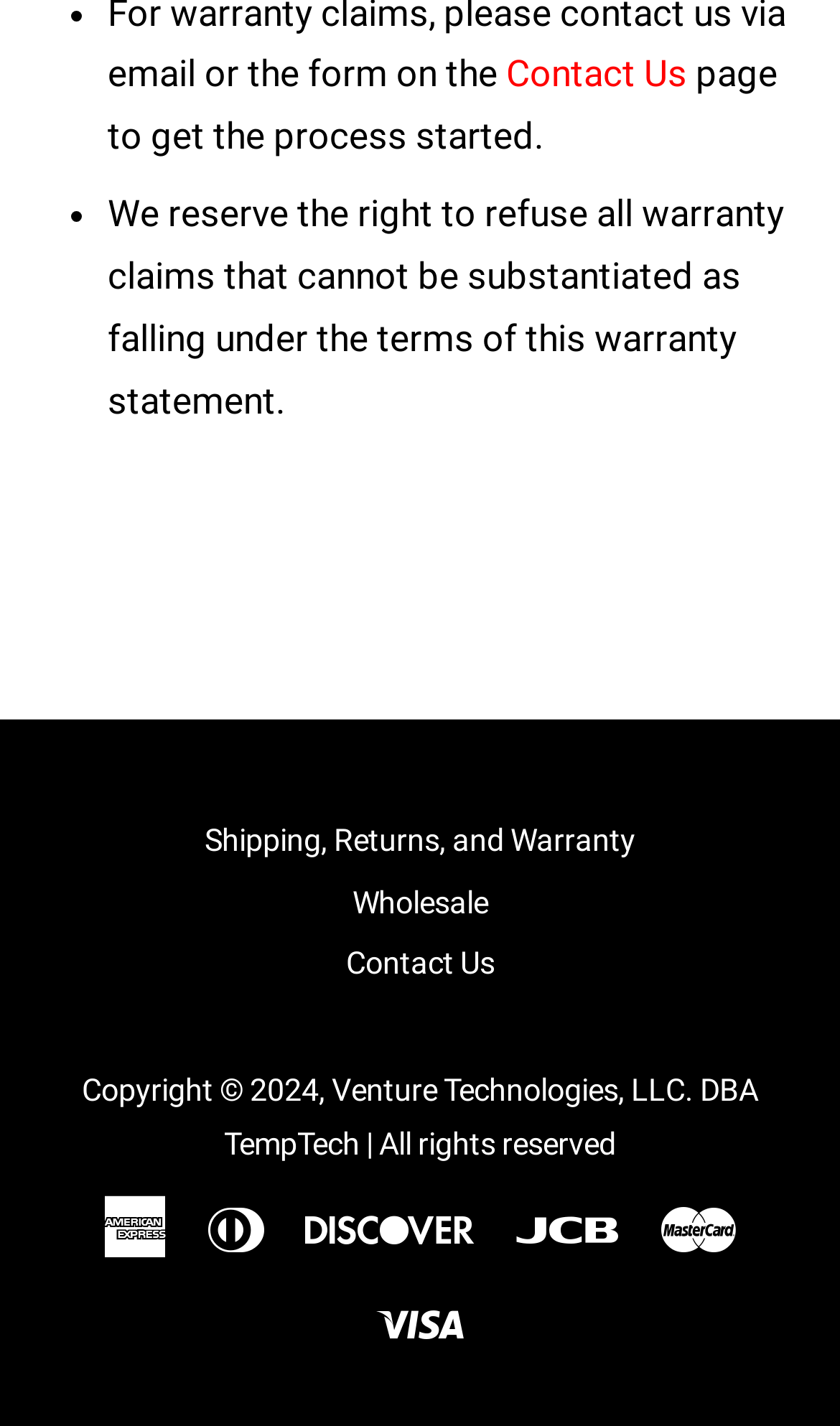Refer to the image and provide an in-depth answer to the question: 
What is the purpose of the 'Shipping, Returns, and Warranty' link?

I found a link on the webpage labeled 'Shipping, Returns, and Warranty'. Based on the context, it seems that the purpose of this link is to provide users with information about the company's shipping, returns, and warranty policies.